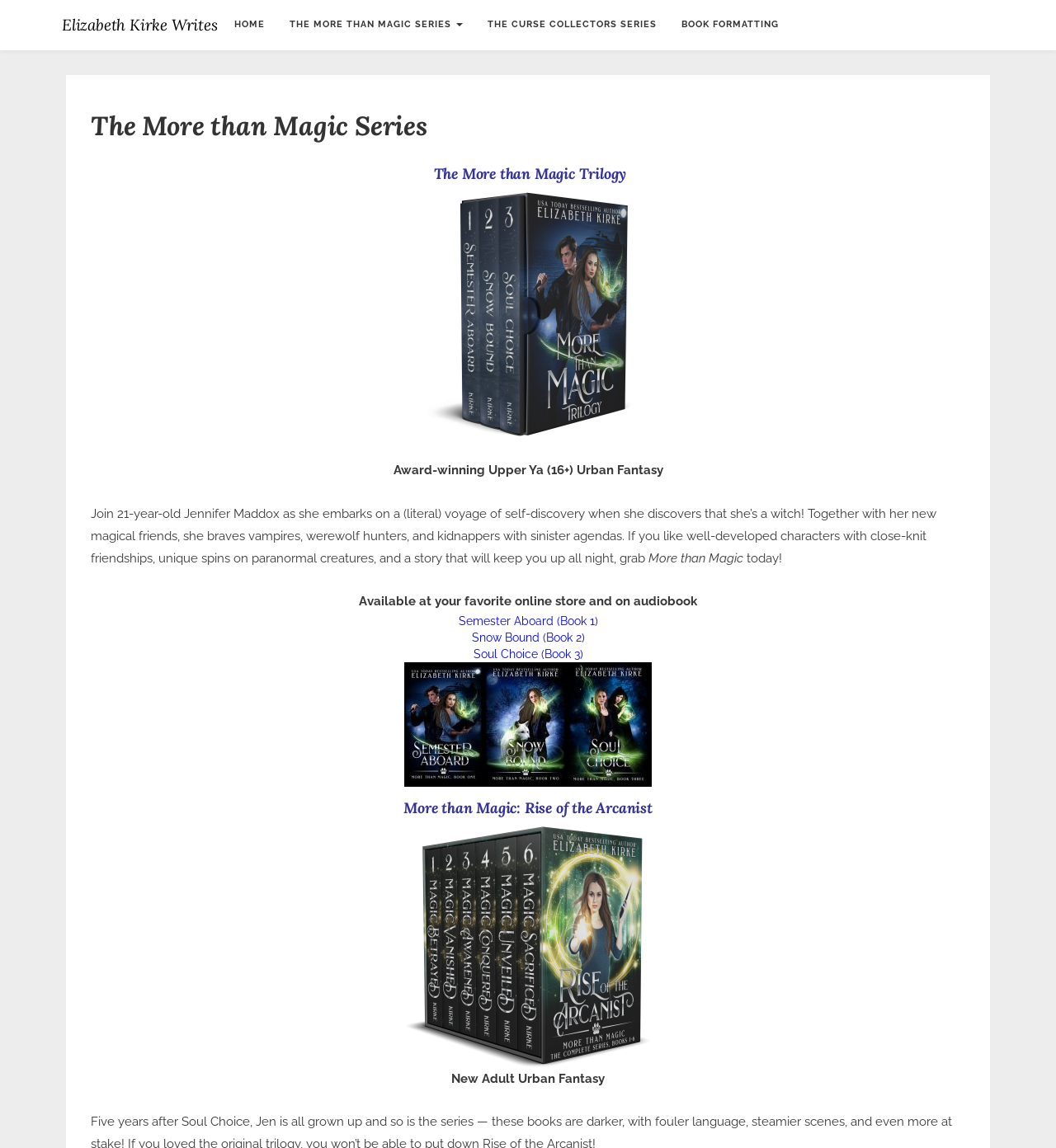What is the genre of the book 'More than Magic'?
Please use the image to provide a one-word or short phrase answer.

Upper Ya Urban Fantasy